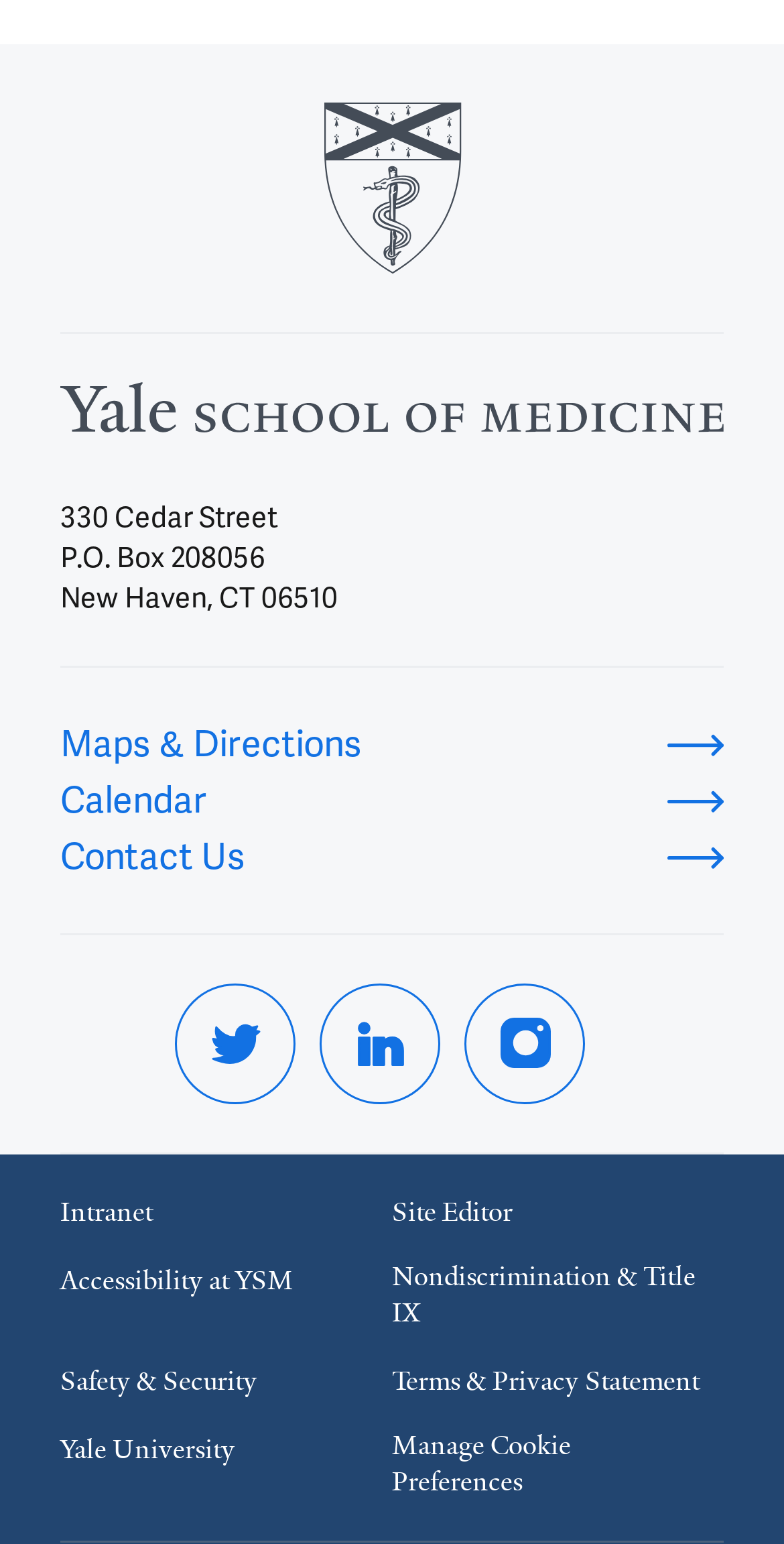Identify the bounding box coordinates for the region of the element that should be clicked to carry out the instruction: "View organization address". The bounding box coordinates should be four float numbers between 0 and 1, i.e., [left, top, right, bottom].

[0.077, 0.296, 0.923, 0.374]